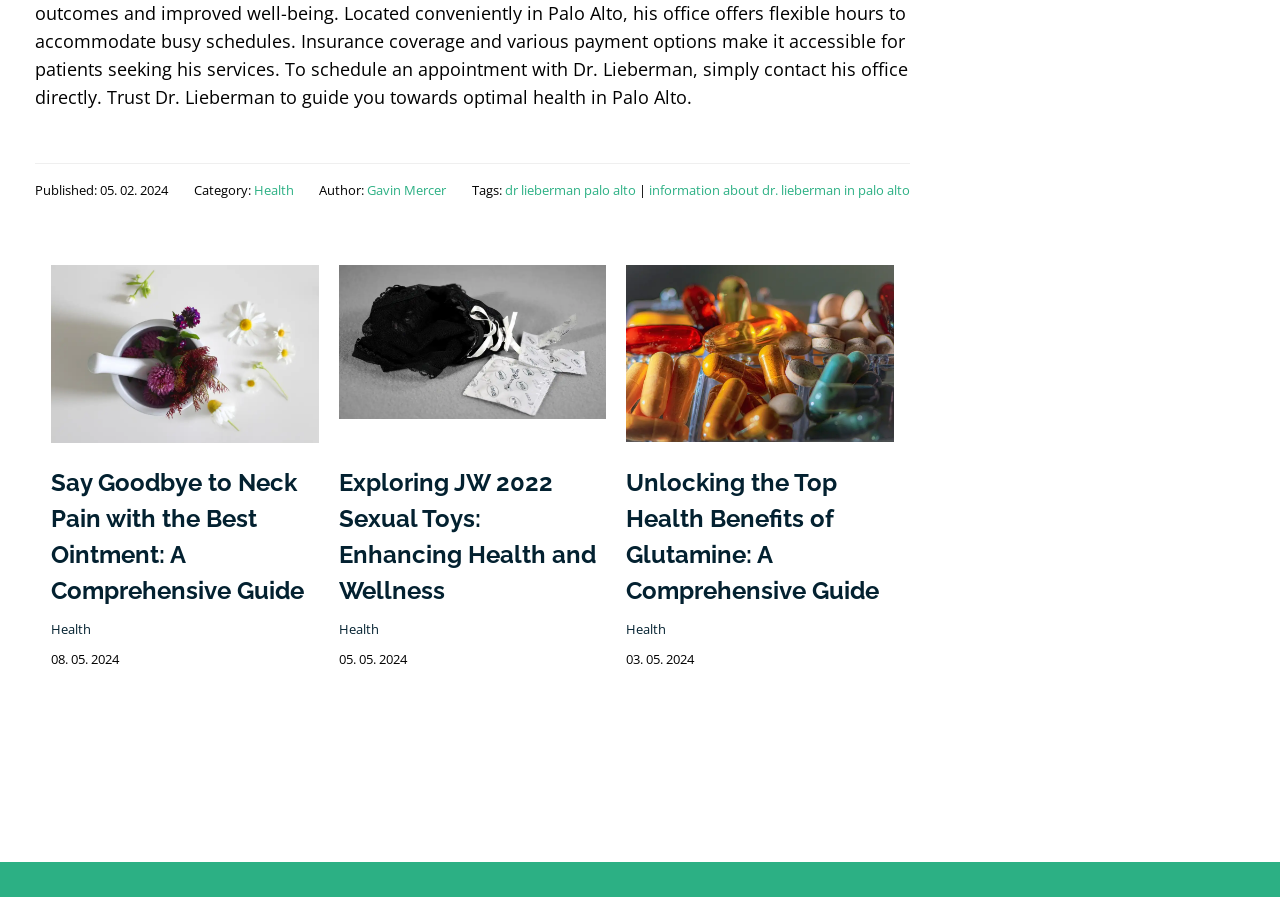Please provide a one-word or short phrase answer to the question:
What is the category of the first article?

Health